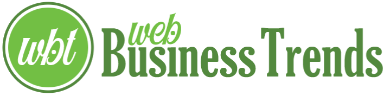What is the font style of 'Business Trends' in the logo?
Use the information from the screenshot to give a comprehensive response to the question.

According to the caption, 'Business Trends' is written in a bold font, which contrasts with the lowercase 'web' to create a visually appealing design.